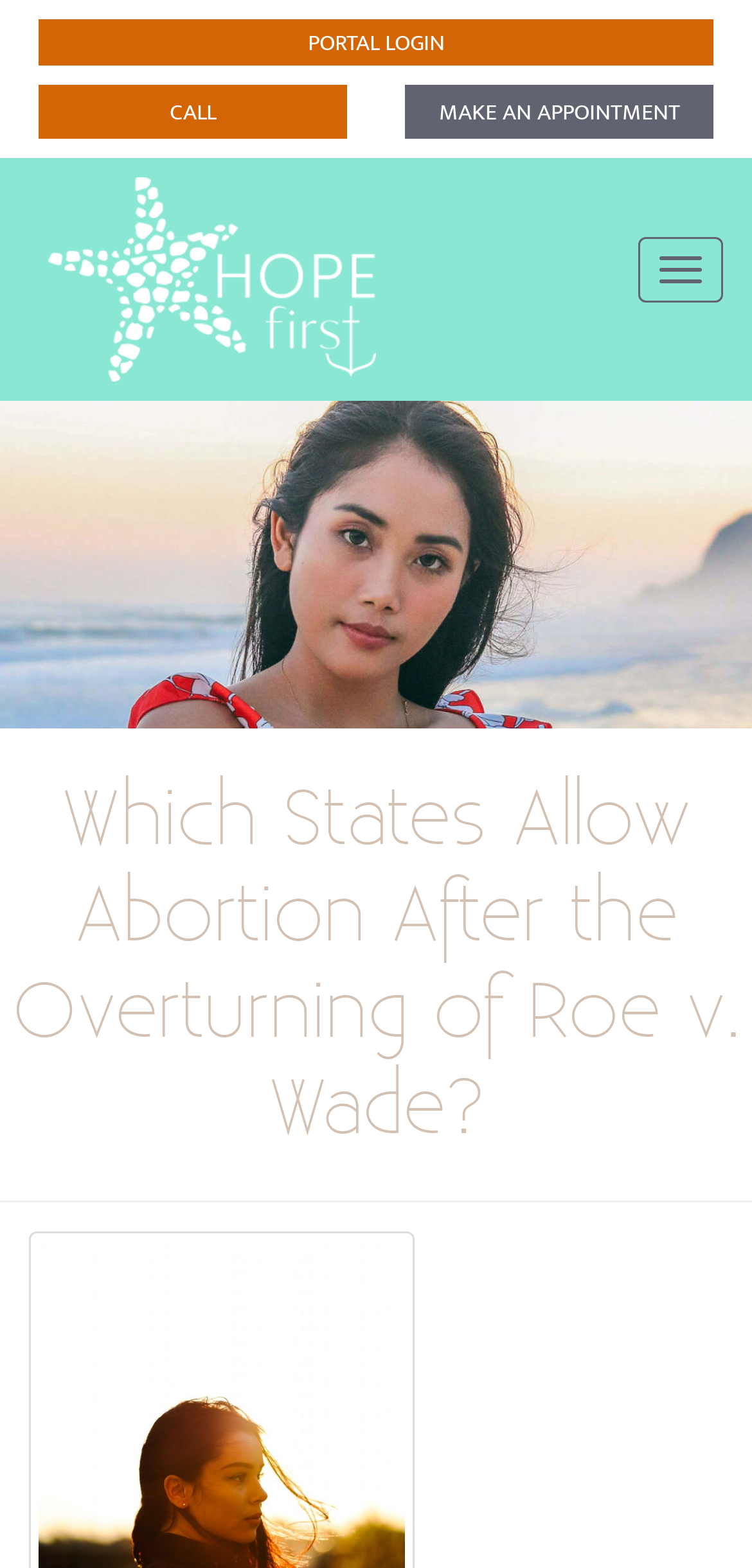Explain the features and main sections of the webpage comprehensively.

The webpage appears to be a resource page for pregnancy services, specifically focusing on abortion laws in the United States. At the top left corner, there is a logo image, accompanied by a "PORTAL LOGIN" link and a "CALL" link. To the right of these elements, there is a "MAKE AN APPOINTMENT" link. 

Below these top navigation elements, there is a main heading that reads "Which States Allow Abortion After the Overturning of Roe v. Wade?" This heading spans the entire width of the page. There is no other text or content visible on the page, aside from the mentioned links and the logo image.